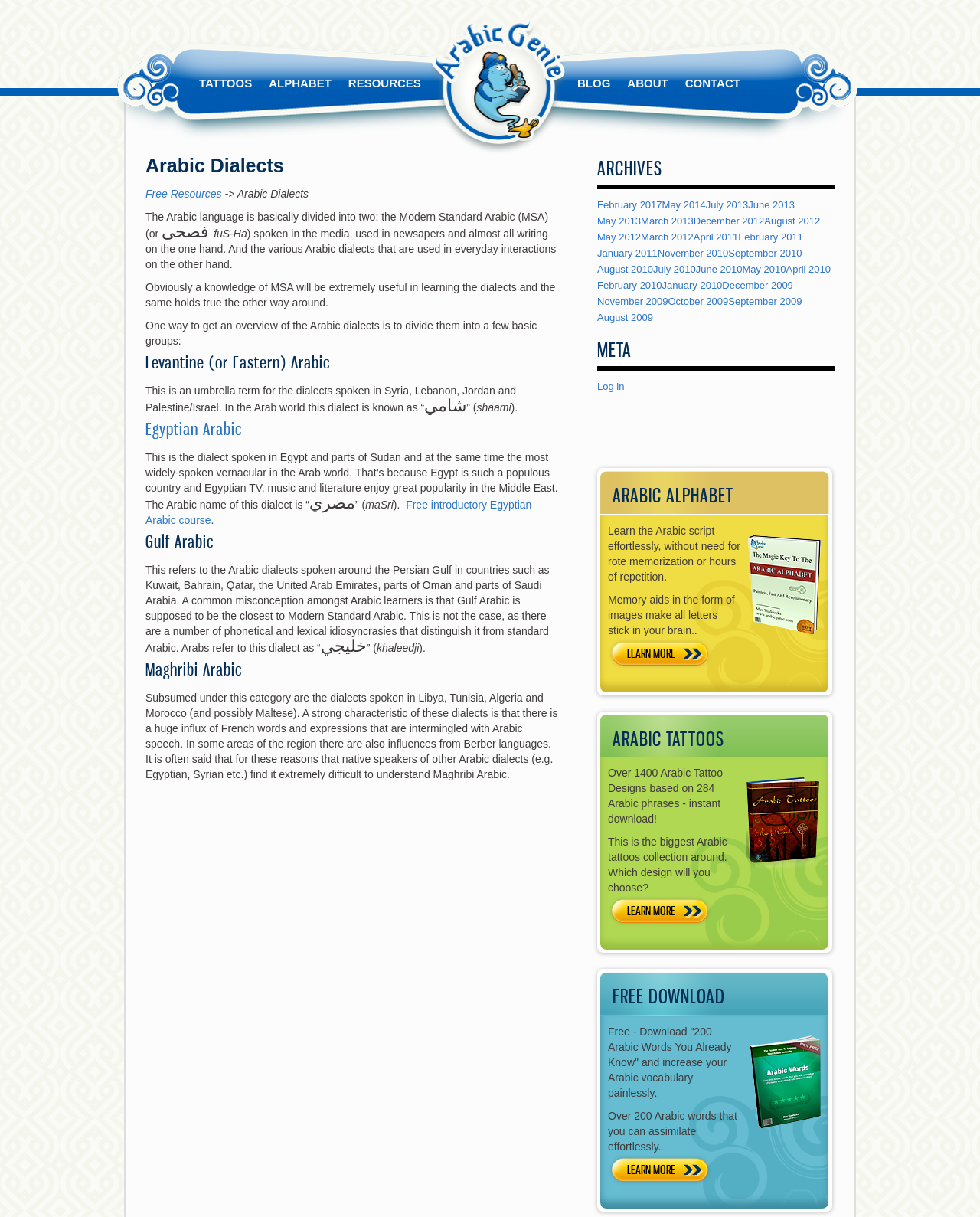Select the bounding box coordinates of the element I need to click to carry out the following instruction: "Check the blog".

[0.589, 0.063, 0.623, 0.074]